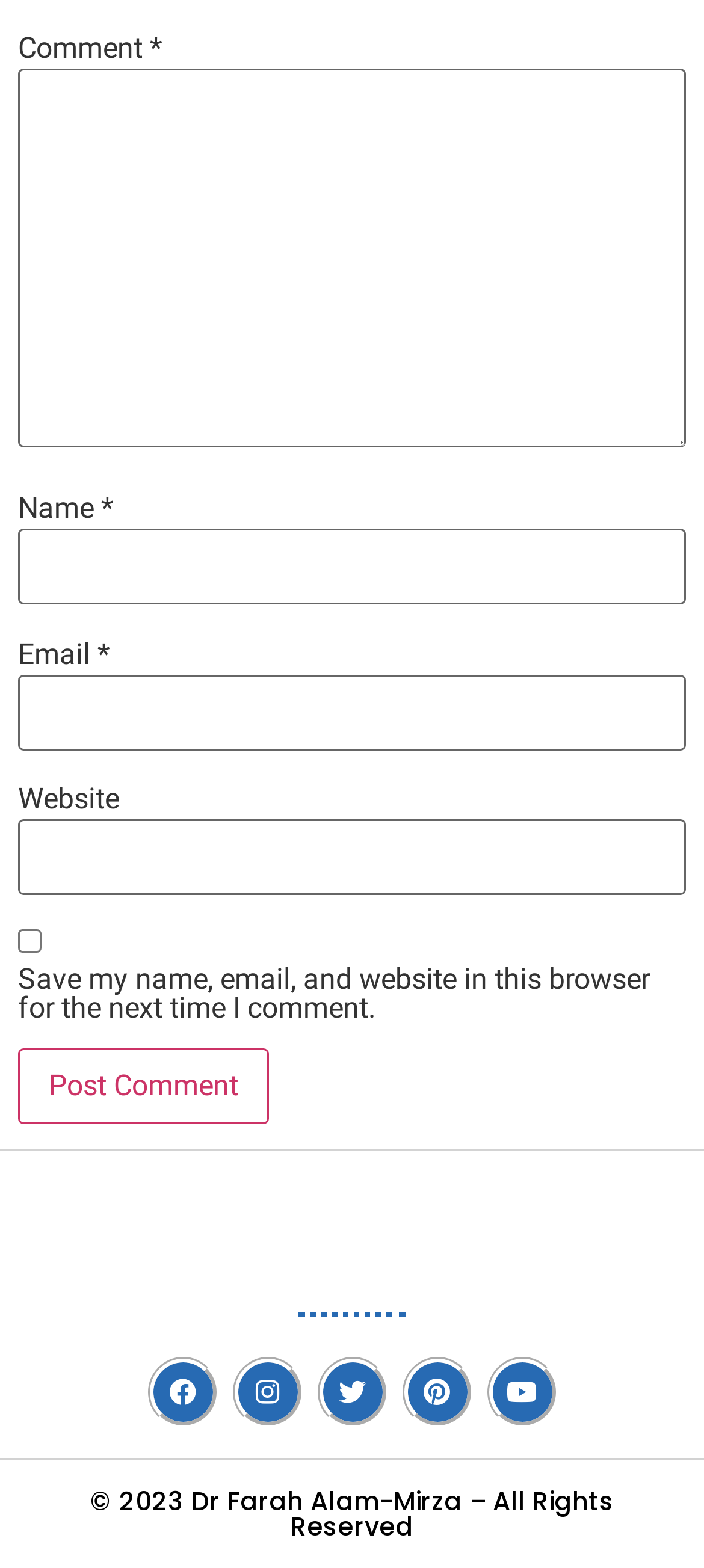Find the bounding box coordinates of the clickable area that will achieve the following instruction: "Enter a comment".

[0.026, 0.044, 0.974, 0.285]